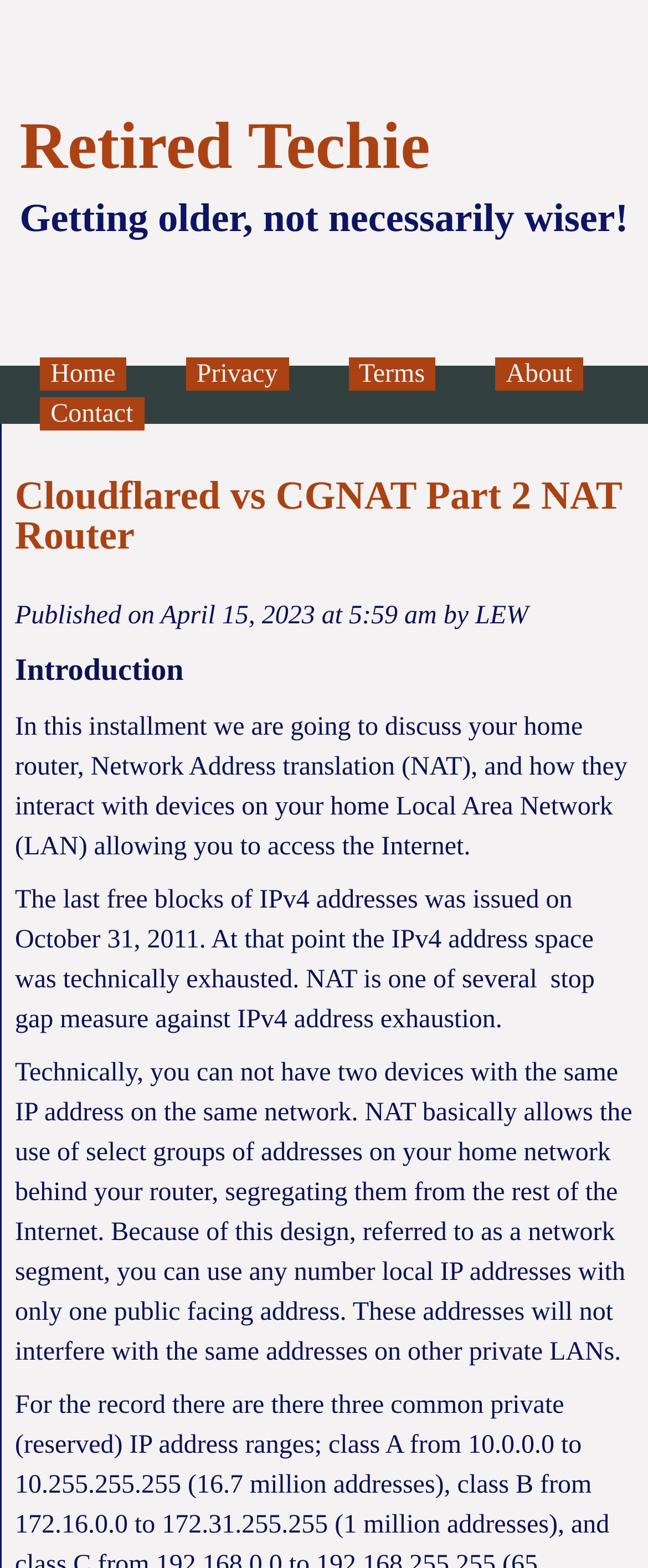When was the last free block of IPv4 addresses issued?
From the screenshot, supply a one-word or short-phrase answer.

October 31, 2011